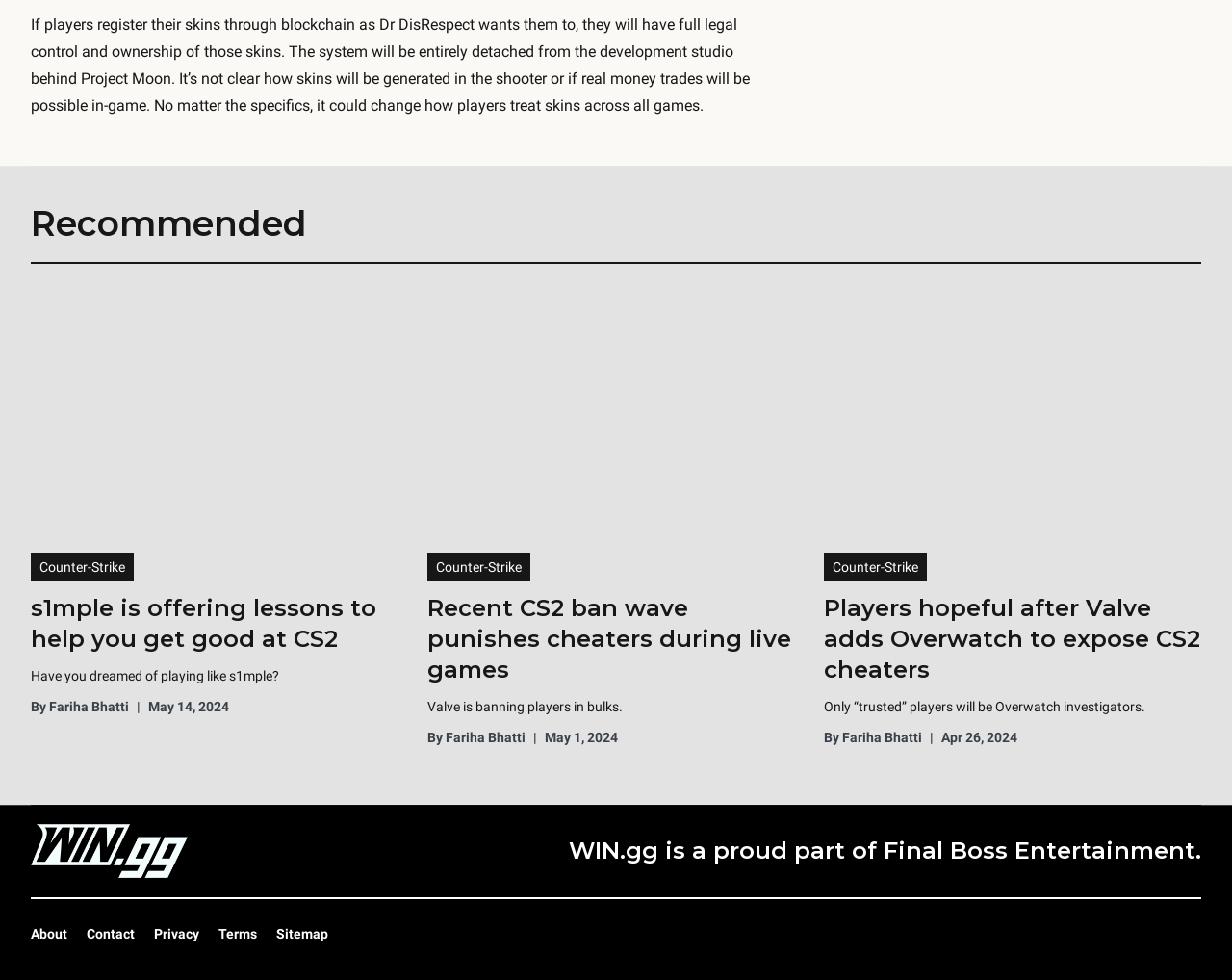Please specify the bounding box coordinates in the format (top-left x, top-left y, bottom-right x, bottom-right y), with values ranging from 0 to 1. Identify the bounding box for the UI component described as follows: By Fariha Bhatti

[0.669, 0.743, 0.748, 0.763]